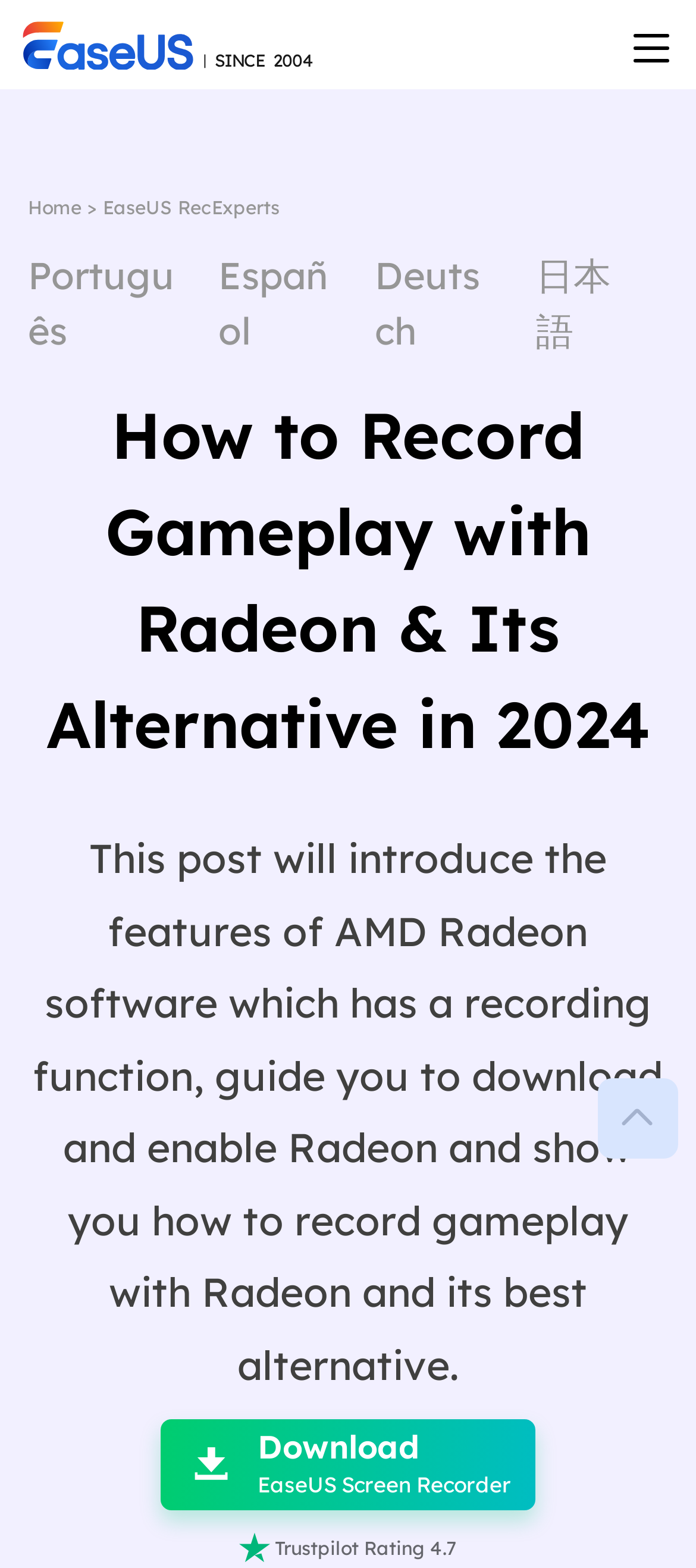Elaborate on the information and visuals displayed on the webpage.

The webpage is about recording gameplay with AMD Radeon software and its alternative. At the top-right corner, there is a small icon represented by '\ue8ef'. Below it, there are several links to different language options, including English, Portuguese, Spanish, German, and Japanese. 

On the top-left side, there are links to 'Home' and 'EaseUS RecExperts'. A small arrow icon '>' is situated between these two links. 

The main title of the webpage, 'How to Record Gameplay with Radeon & Its Alternative in 2024', is prominently displayed in the middle of the top section. 

Below the title, there is a brief summary of the webpage's content, which explains that the post will introduce the features of AMD Radeon software, guide users to download and enable Radeon, and show how to record gameplay with Radeon and its best alternative. 

Near the bottom of the page, there is a call-to-action button with a download icon and the text 'Download EaseUS Screen Recorder'. Above this button, there is a small icon represented by '\ue797' and a text 'Trustpilot Rating 4.7', indicating a high rating from Trustpilot. 

On the left side of the page, there is an empty textbox that does not require any input.